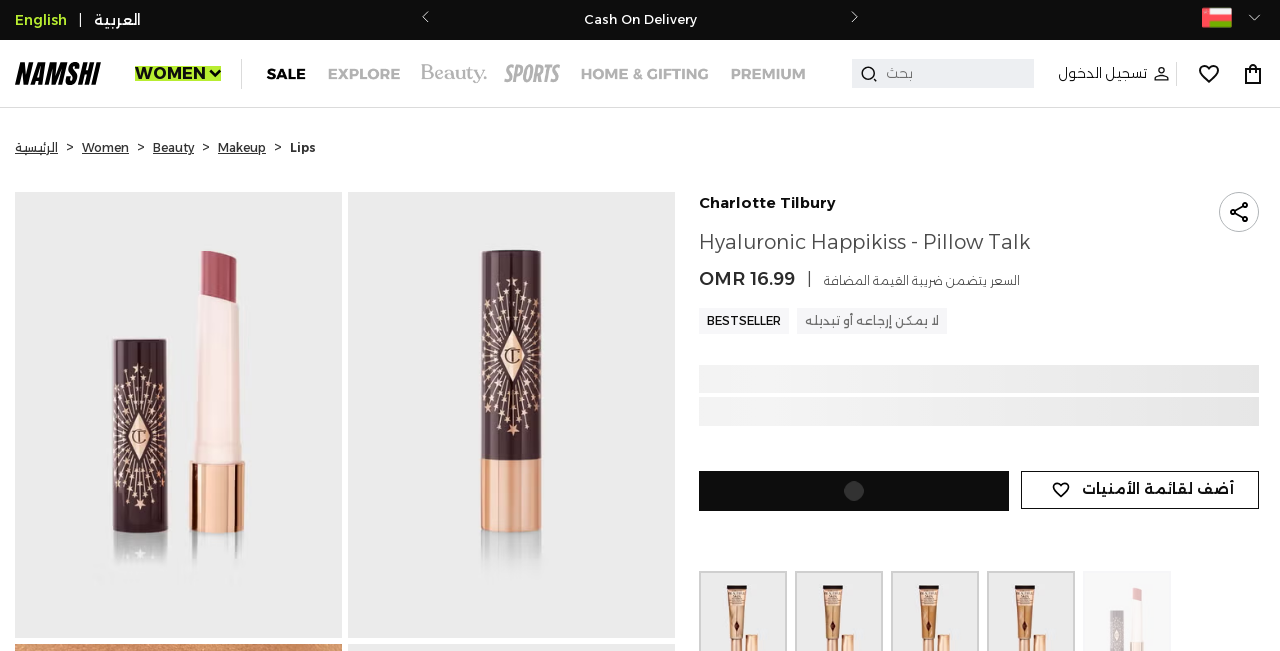What is the delivery option available?
Using the image, elaborate on the answer with as much detail as possible.

I inferred this answer by looking at the text 'Cash On Delivery' which is displayed in the carousel slider at the top of the page, suggesting that it is one of the available delivery options.